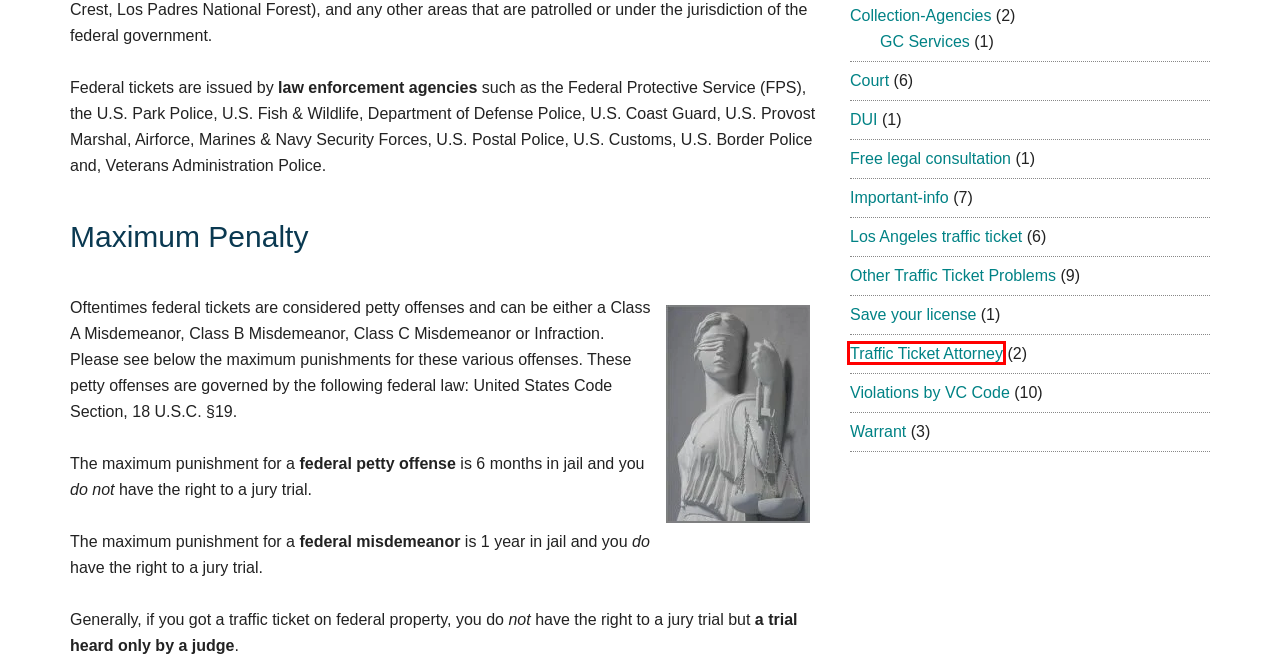You have a screenshot of a webpage with a red bounding box highlighting a UI element. Your task is to select the best webpage description that corresponds to the new webpage after clicking the element. Here are the descriptions:
A. Court  • Help With Traffic Ticket
B. Important-info  • Help With Traffic Ticket
C. Other Traffic Ticket Problems  • Help With Traffic Ticket
D. Traffic Ticket Attorney  • Help With Traffic Ticket
E. Warrant  • Help With Traffic Ticket
F. Free legal consultation  • Help With Traffic Ticket
G. DUI  • Help With Traffic Ticket
H. Violations by VC Code  • Help With Traffic Ticket

D